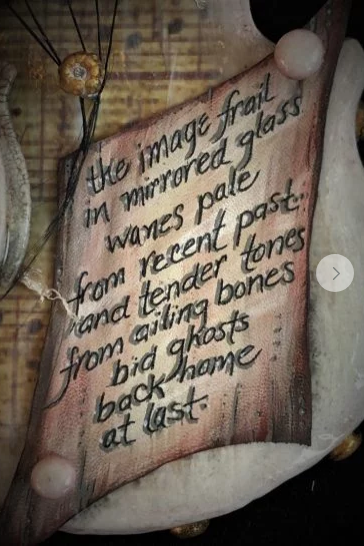What is the theme of the poem?
Observe the image and answer the question with a one-word or short phrase response.

Memory and nostalgia